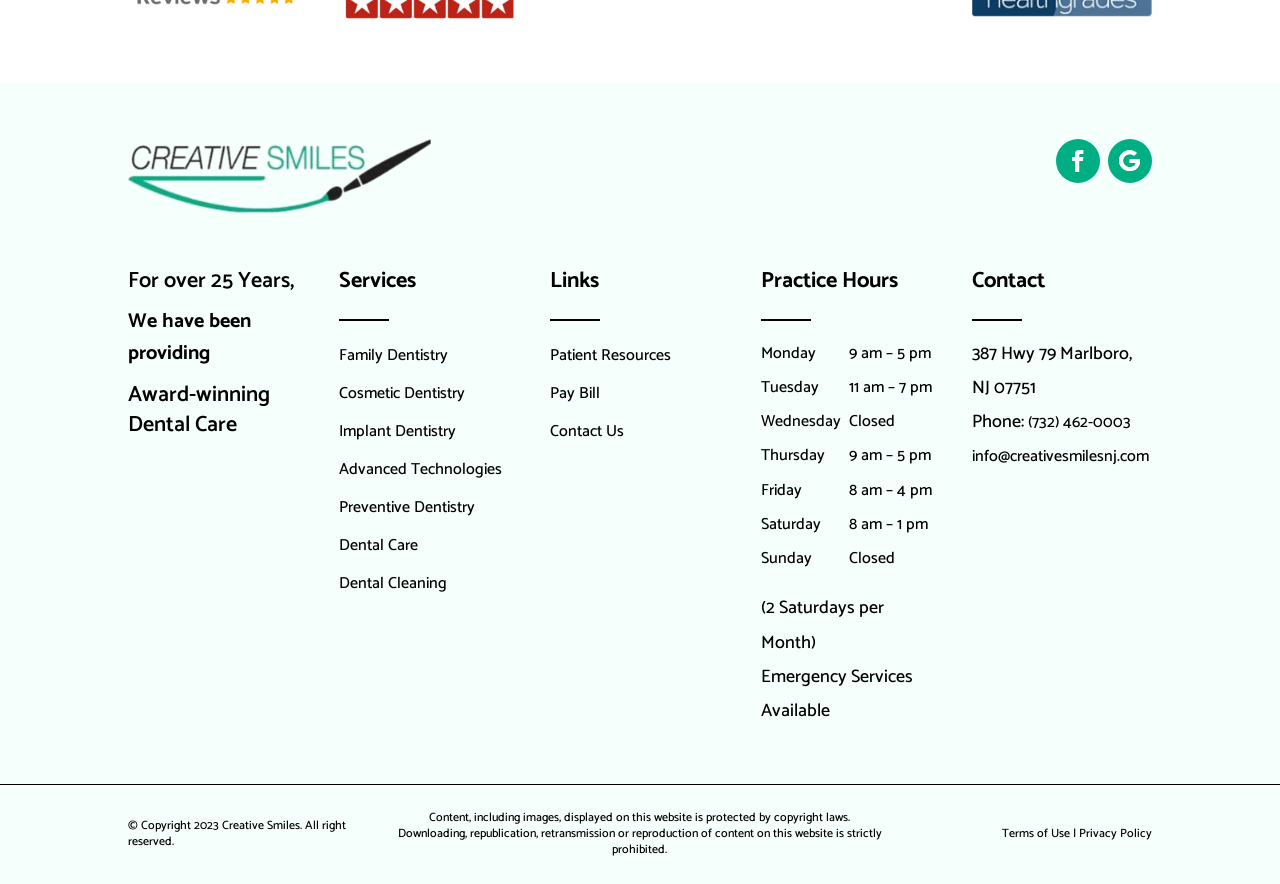What type of care does the website provide?
Respond to the question with a well-detailed and thorough answer.

The website provides dental care services, as indicated by the headings 'Award-winning Dental Care' and 'Services' which lists various dental services such as Family Dentistry, Cosmetic Dentistry, and Implant Dentistry.